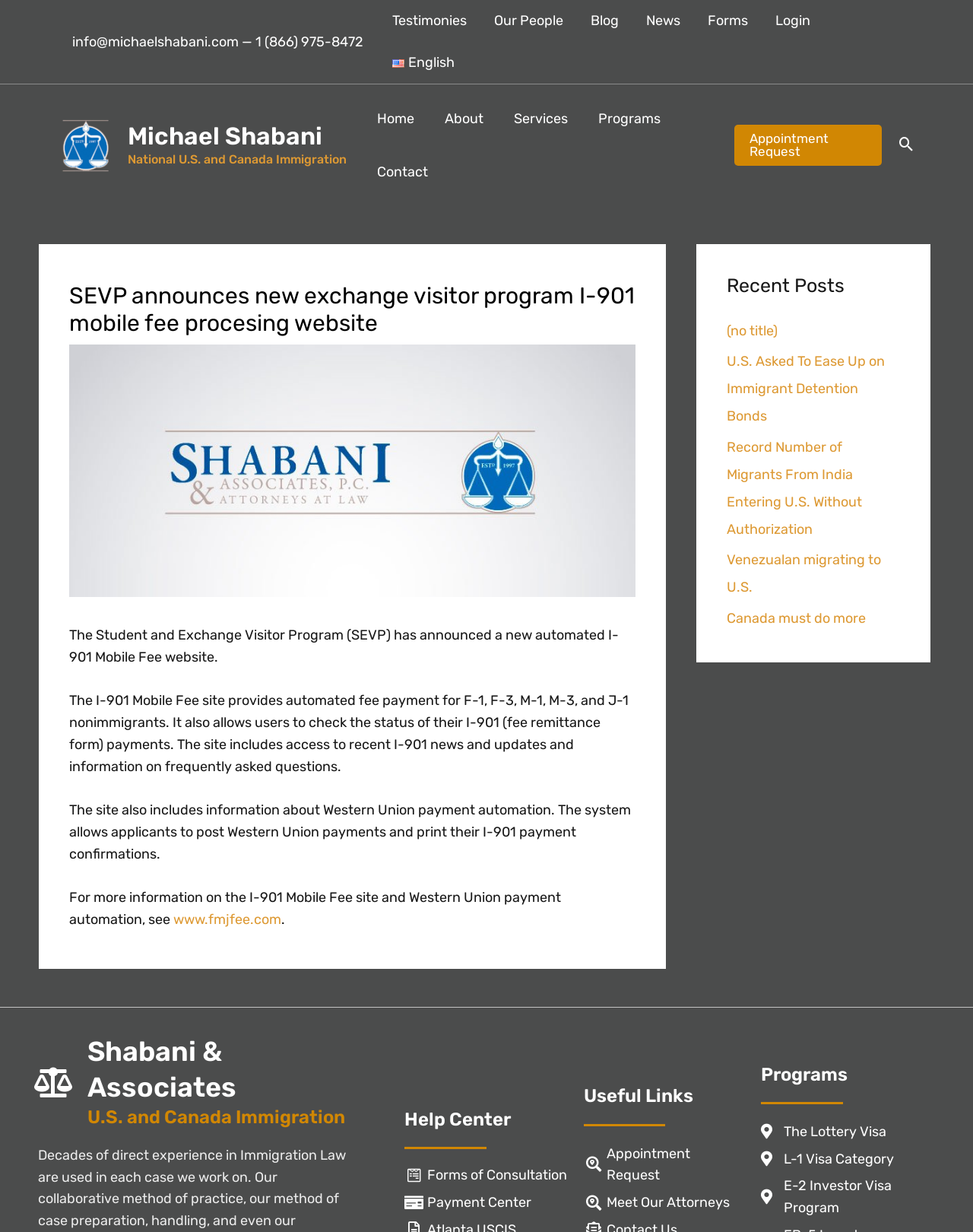Could you identify the text that serves as the heading for this webpage?

SEVP announces new exchange visitor program I-901 mobile fee procesing website